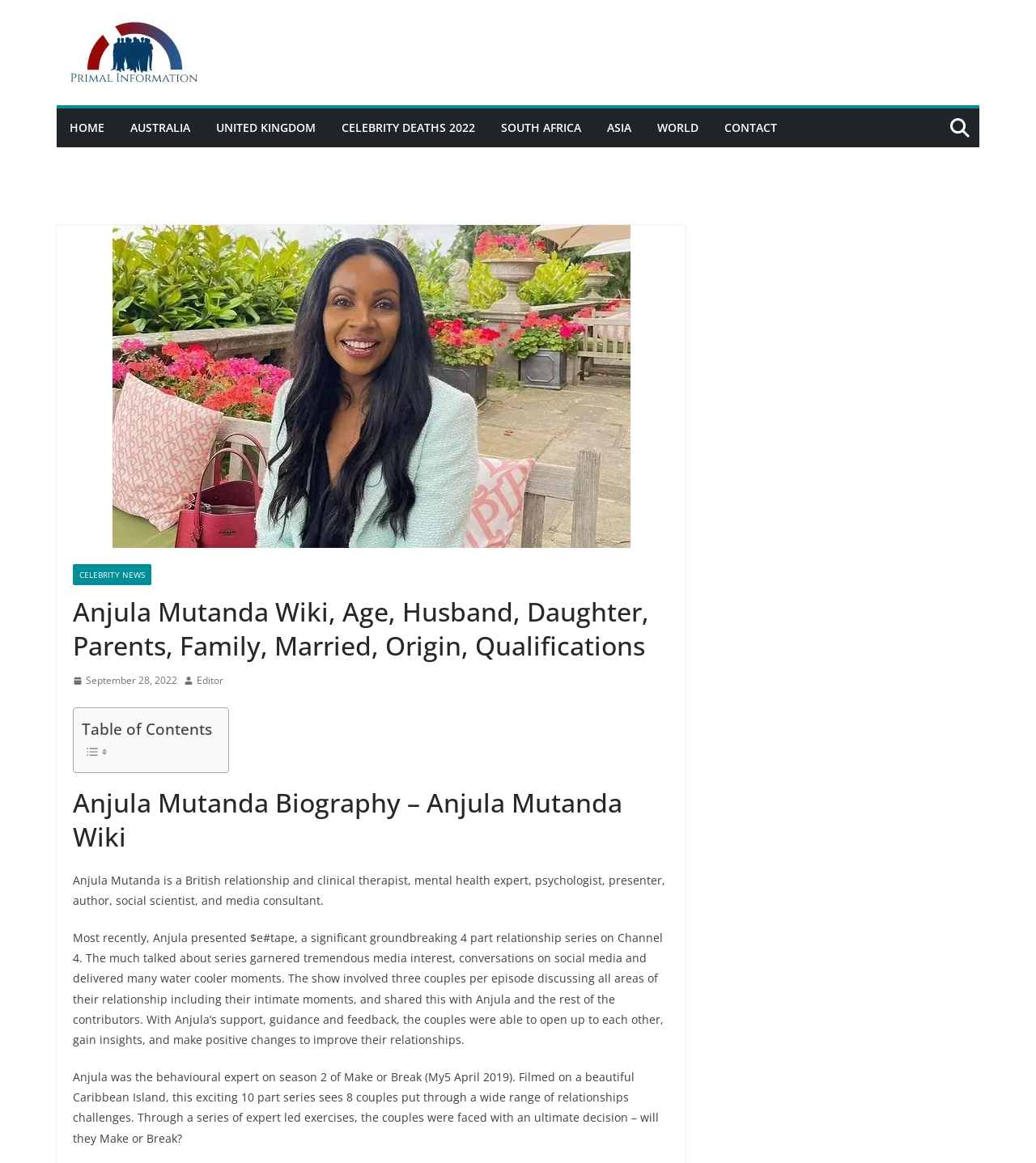Can you specify the bounding box coordinates for the region that should be clicked to fulfill this instruction: "Check the Table of Contents".

[0.079, 0.617, 0.205, 0.636]